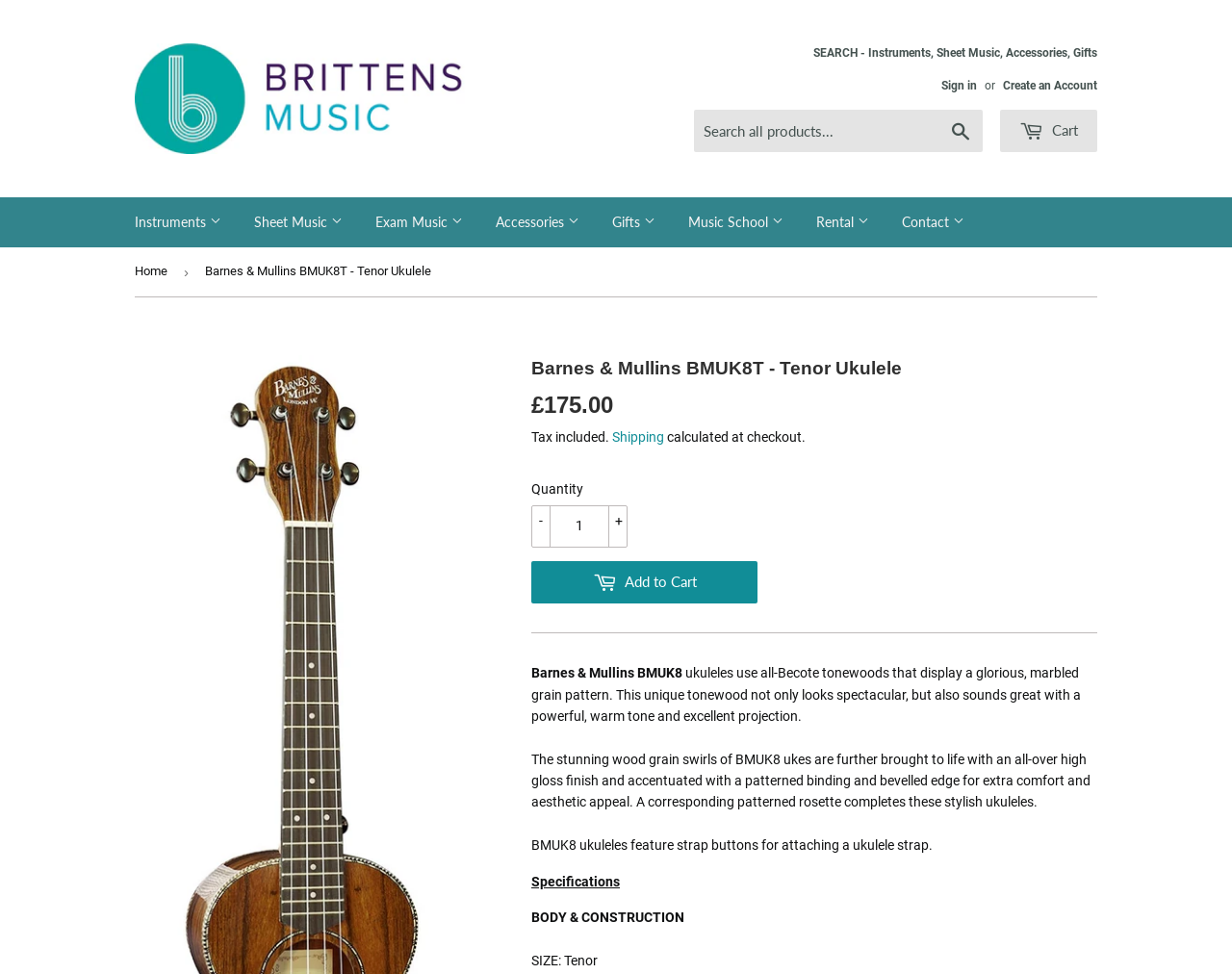Can you give a detailed response to the following question using the information from the image? What is the category of 'Acoustic Piano'?

Under the 'Instruments' category, there is a subcategory 'Piano and Keyboard', which includes 'Acoustic Piano' as one of its options.